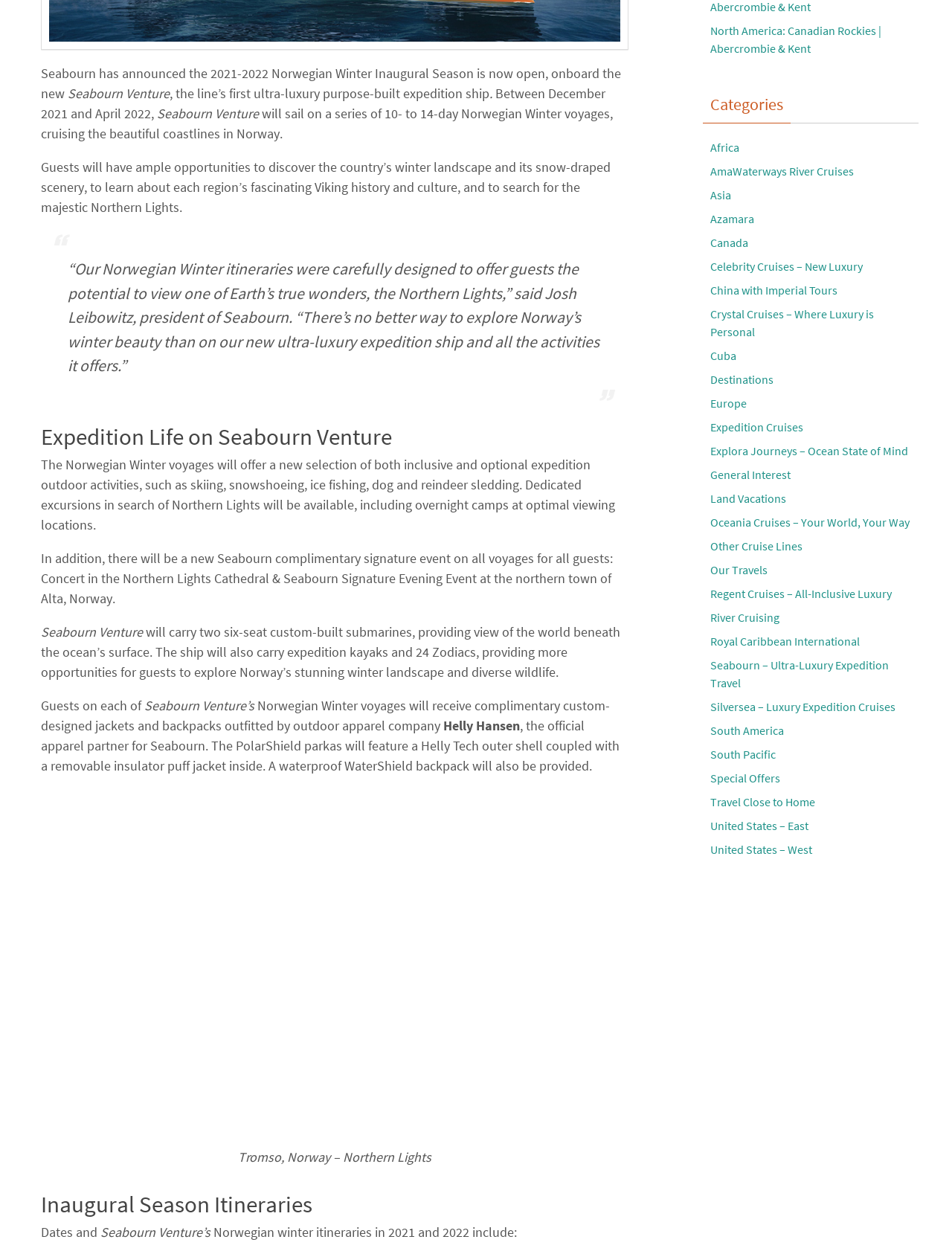Bounding box coordinates are specified in the format (top-left x, top-left y, bottom-right x, bottom-right y). All values are floating point numbers bounded between 0 and 1. Please provide the bounding box coordinate of the region this sentence describes: Royal Caribbean International

[0.746, 0.505, 0.903, 0.518]